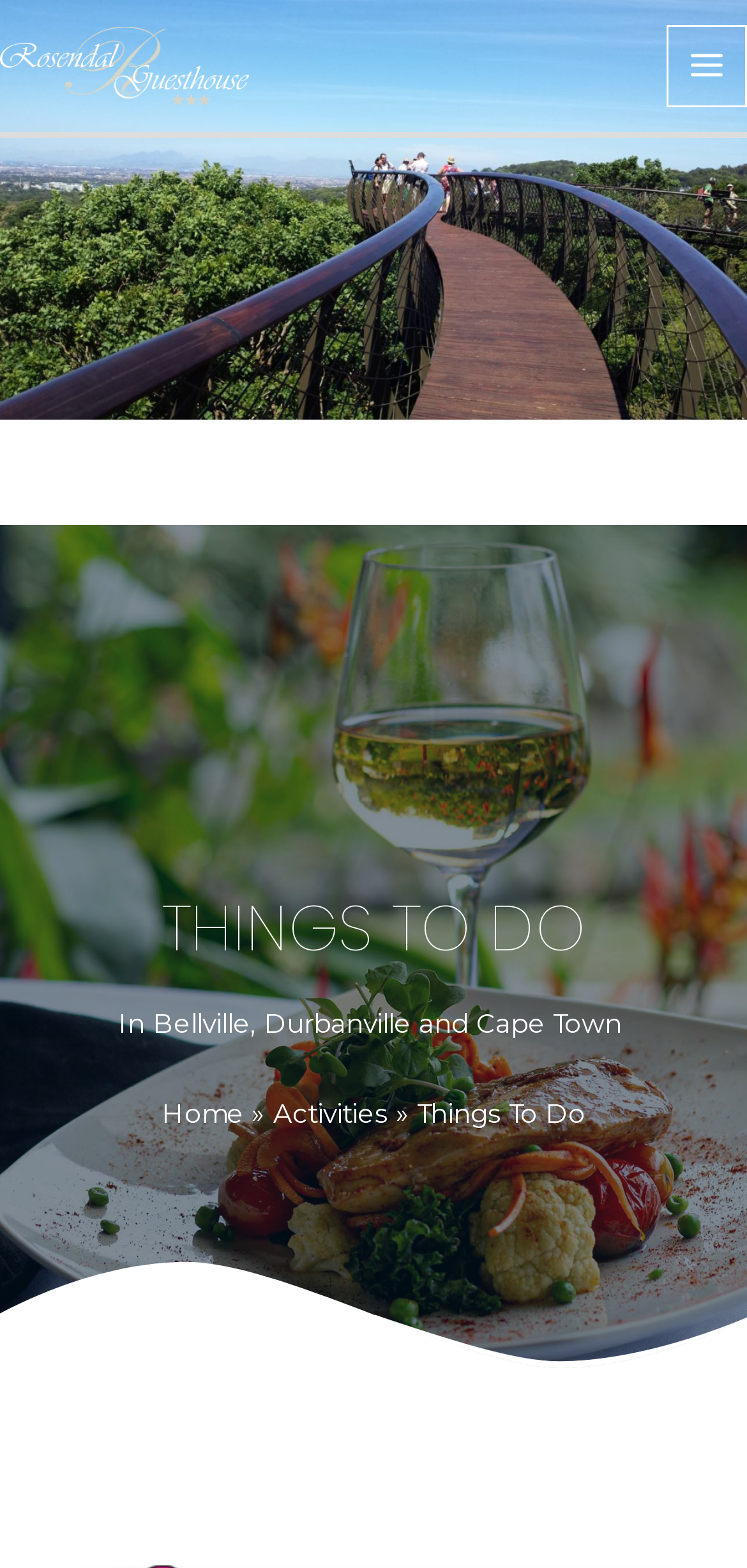Generate a thorough caption detailing the webpage content.

The webpage is about activities in Bellville, Durbanville, Cape Town, and surrounding areas. At the top-left corner, there is a link to "Rosendal Guesthouse – Bed and Breakfast Accommodation Bellville, Cape Town" accompanied by a small image. 

On the top-right corner, there is a button labeled "MAIN MENU" with an icon next to it. Below the button, there is a large image that spans the entire width of the page, with a title "Things To Do in and around Bellville, Durbanville and Cape Town". 

Above the image, there is a smaller image at the top of the page, taking up the full width. At the bottom of the large image, there is a heading "THINGS TO DO" and a paragraph of text "In Bellville, Durbanville and Cape Town ". 

Below the heading, there is a navigation section labeled "Breadcrumbs" with three links: "Home", "Activities", and "Things To Do". The links are arranged horizontally, with "Home" on the left and "Things To Do" on the right.